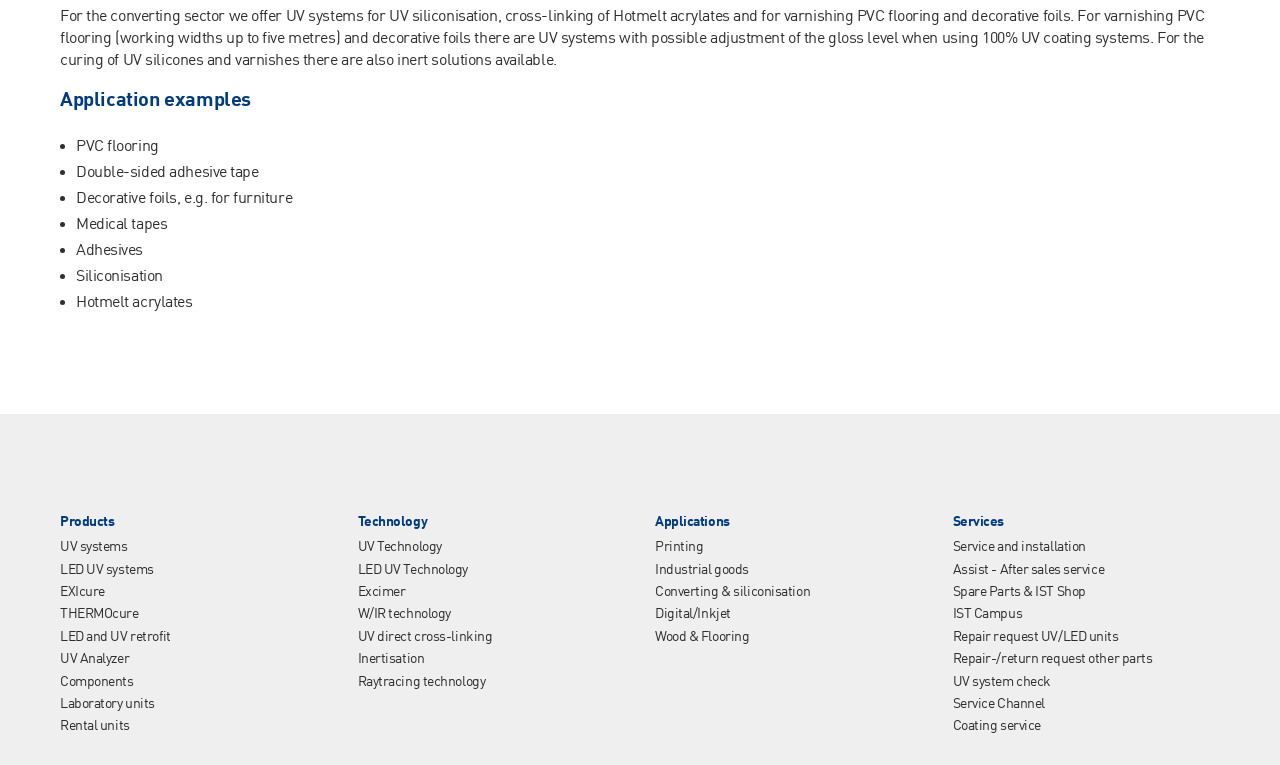Please indicate the bounding box coordinates for the clickable area to complete the following task: "Click on the 'Applications' link". The coordinates should be specified as four float numbers between 0 and 1, i.e., [left, top, right, bottom].

[0.512, 0.673, 0.57, 0.691]